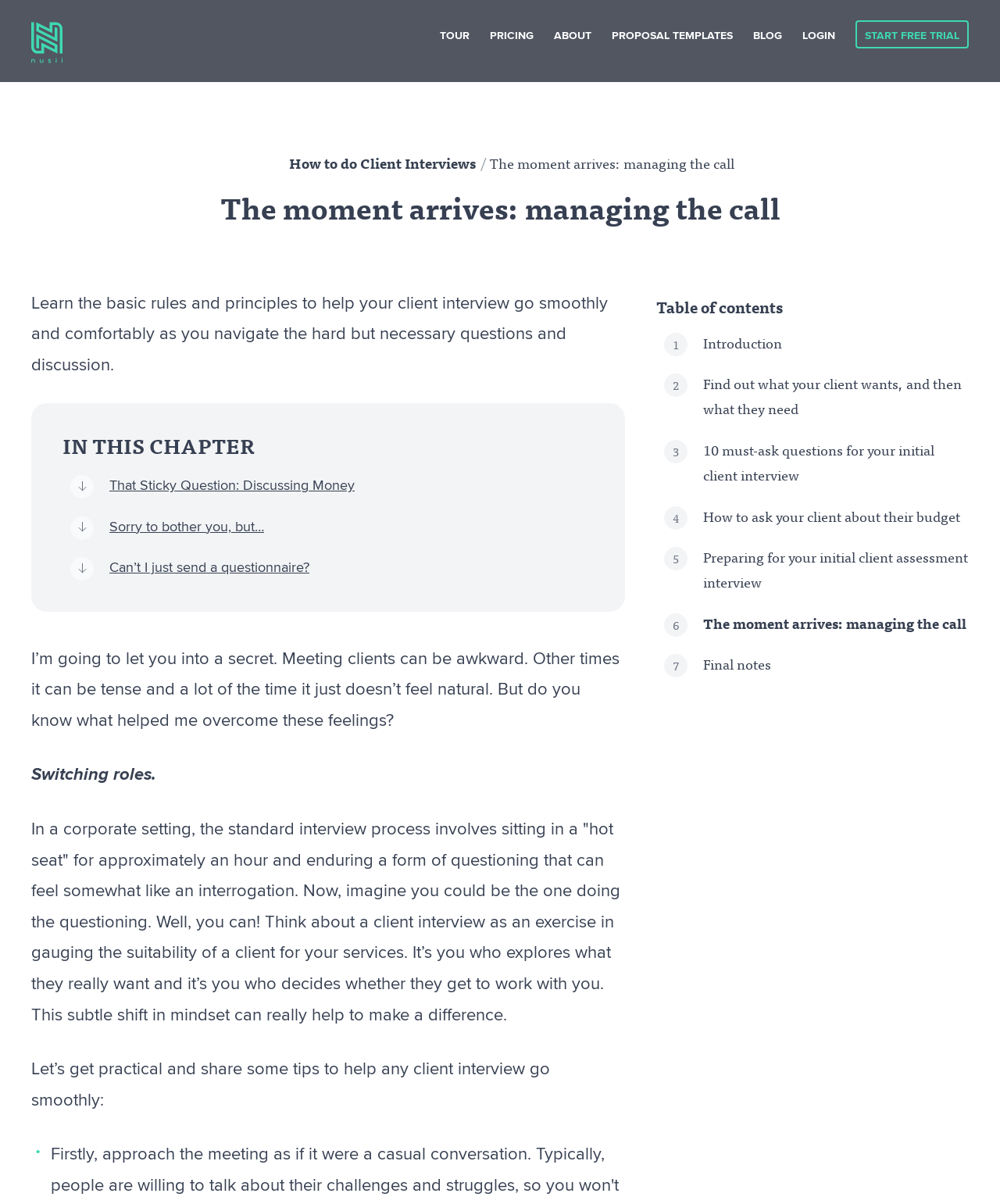What is the headline of the webpage?

The moment arrives: managing the call